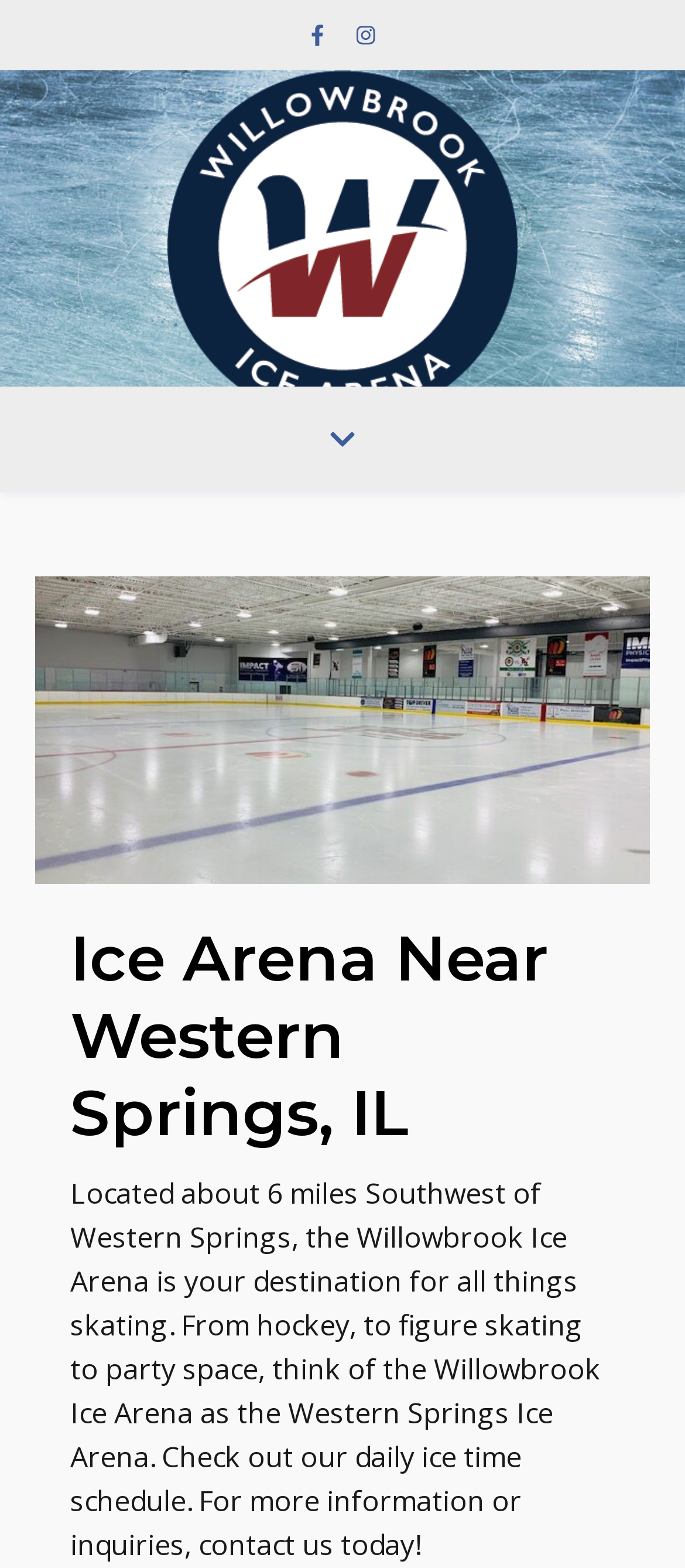Is there a daily ice time schedule available?
Respond to the question with a single word or phrase according to the image.

yes